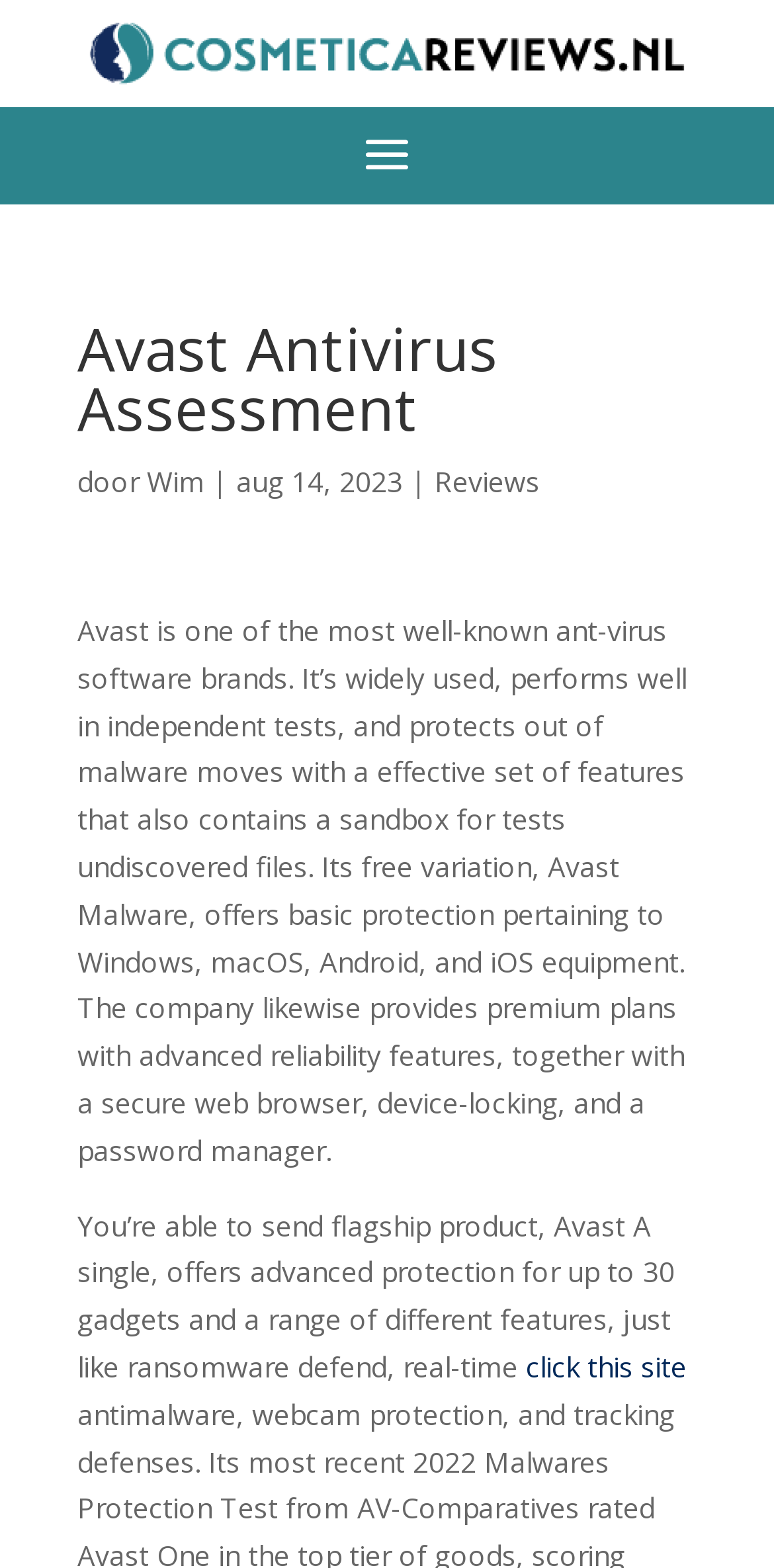From the given element description: "click this site", find the bounding box for the UI element. Provide the coordinates as four float numbers between 0 and 1, in the order [left, top, right, bottom].

[0.679, 0.86, 0.887, 0.884]